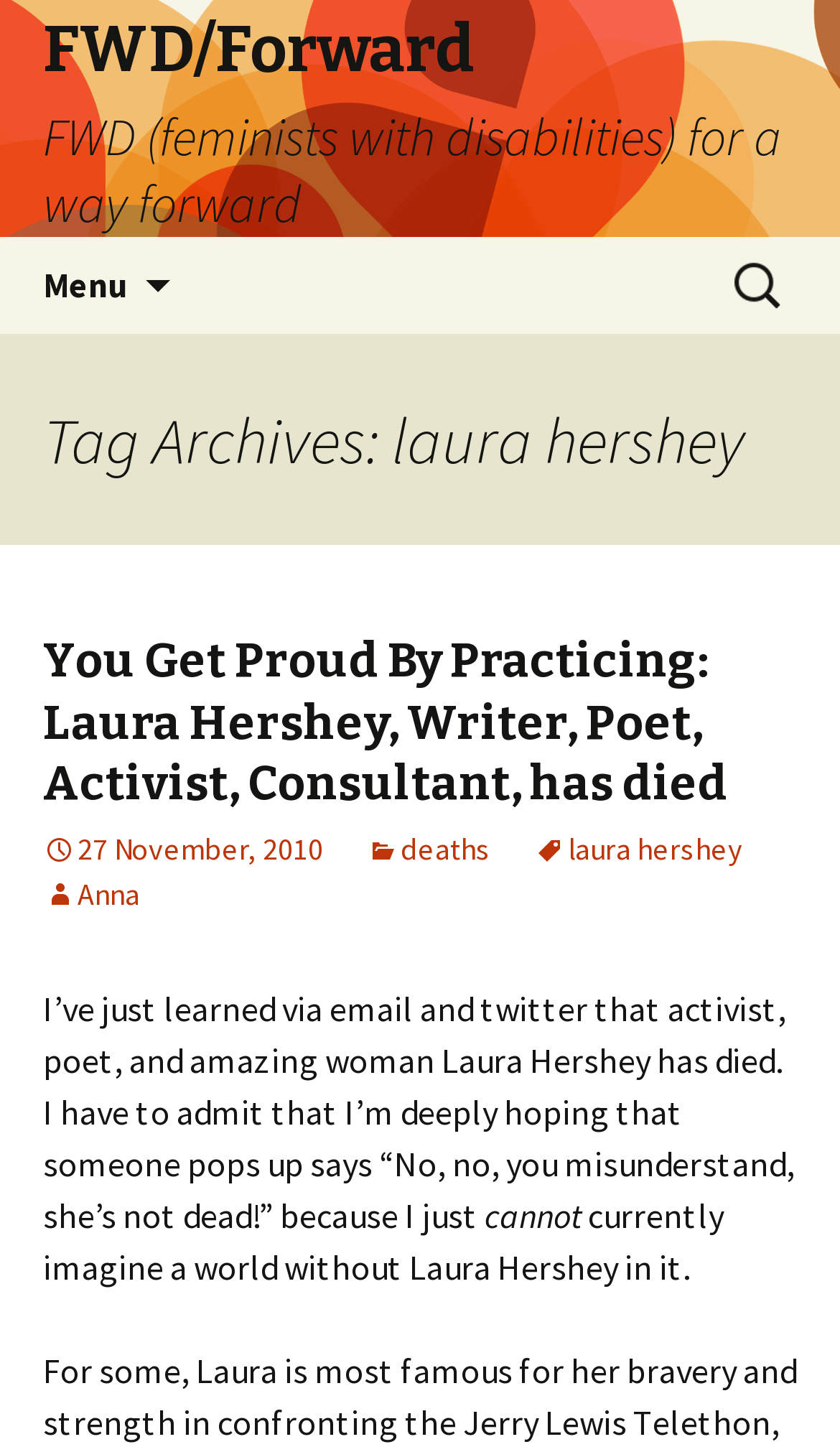What is the name of the person who wrote the post?
Answer the question with a single word or phrase by looking at the picture.

Anna